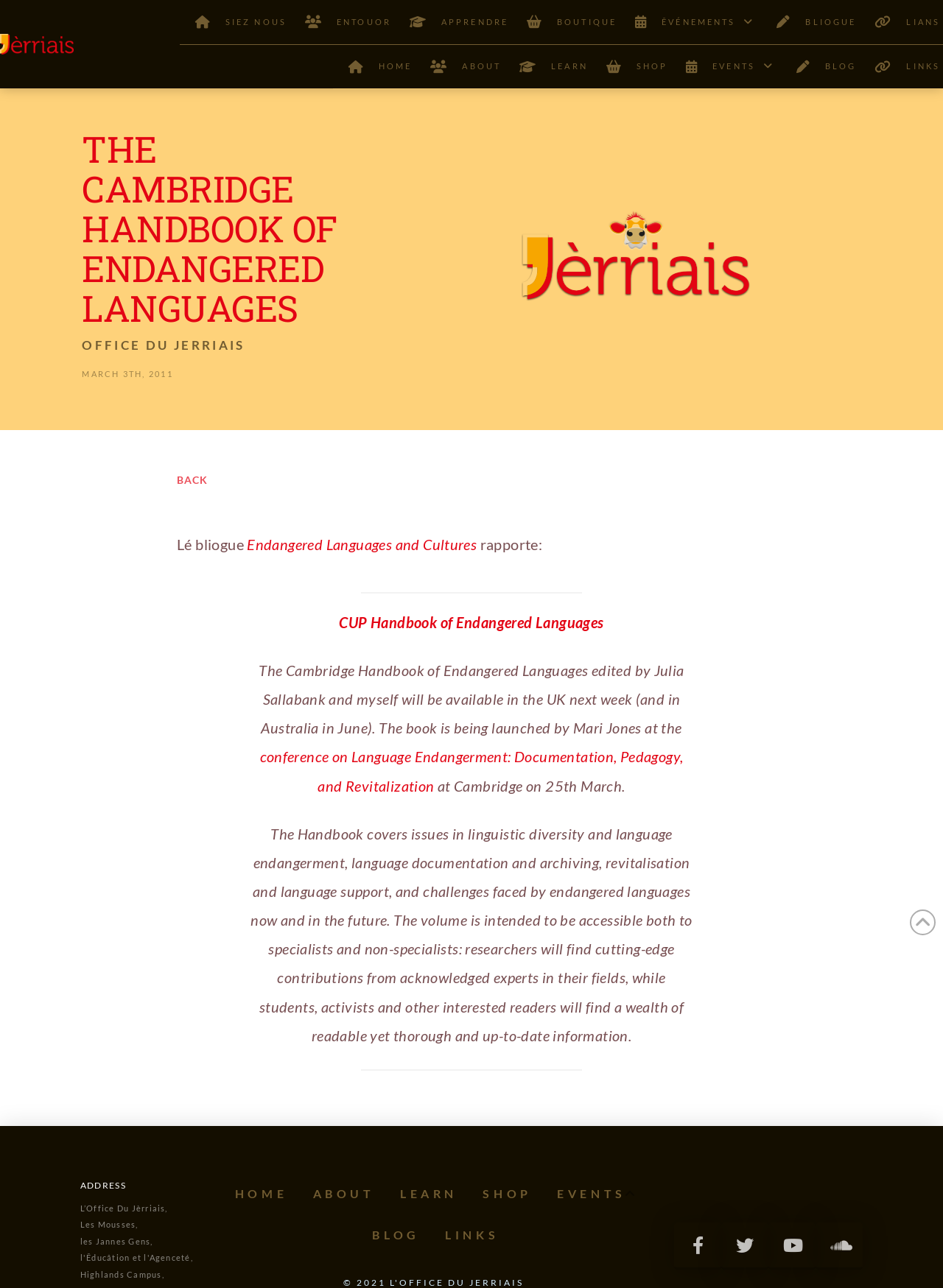Determine the bounding box coordinates of the element's region needed to click to follow the instruction: "Visit the 'CUP Handbook of Endangered Languages' page". Provide these coordinates as four float numbers between 0 and 1, formatted as [left, top, right, bottom].

[0.36, 0.477, 0.64, 0.49]